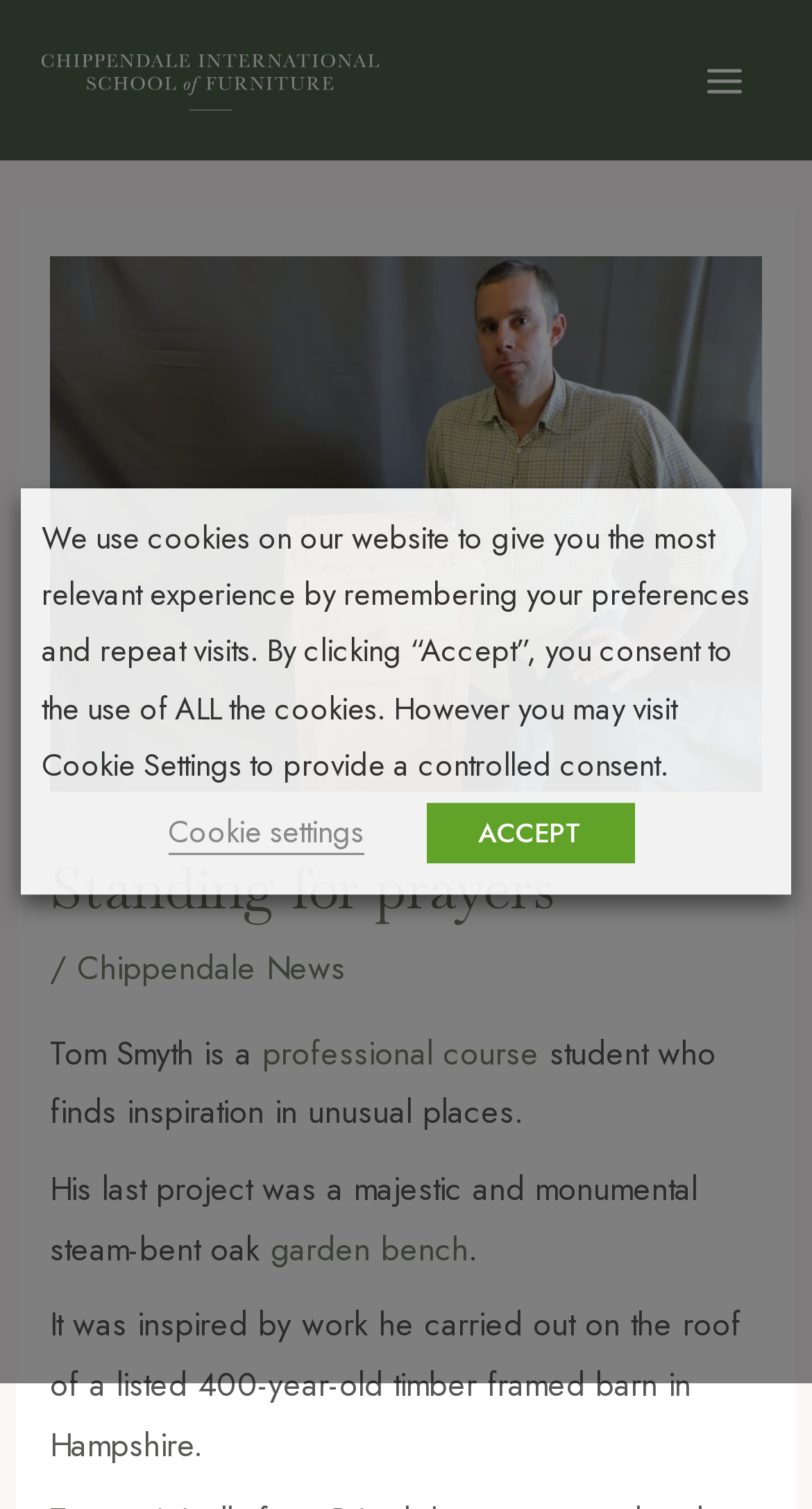Use a single word or phrase to answer the question:
Where did Tom Smyth carry out work that inspired his last project?

Hampshire